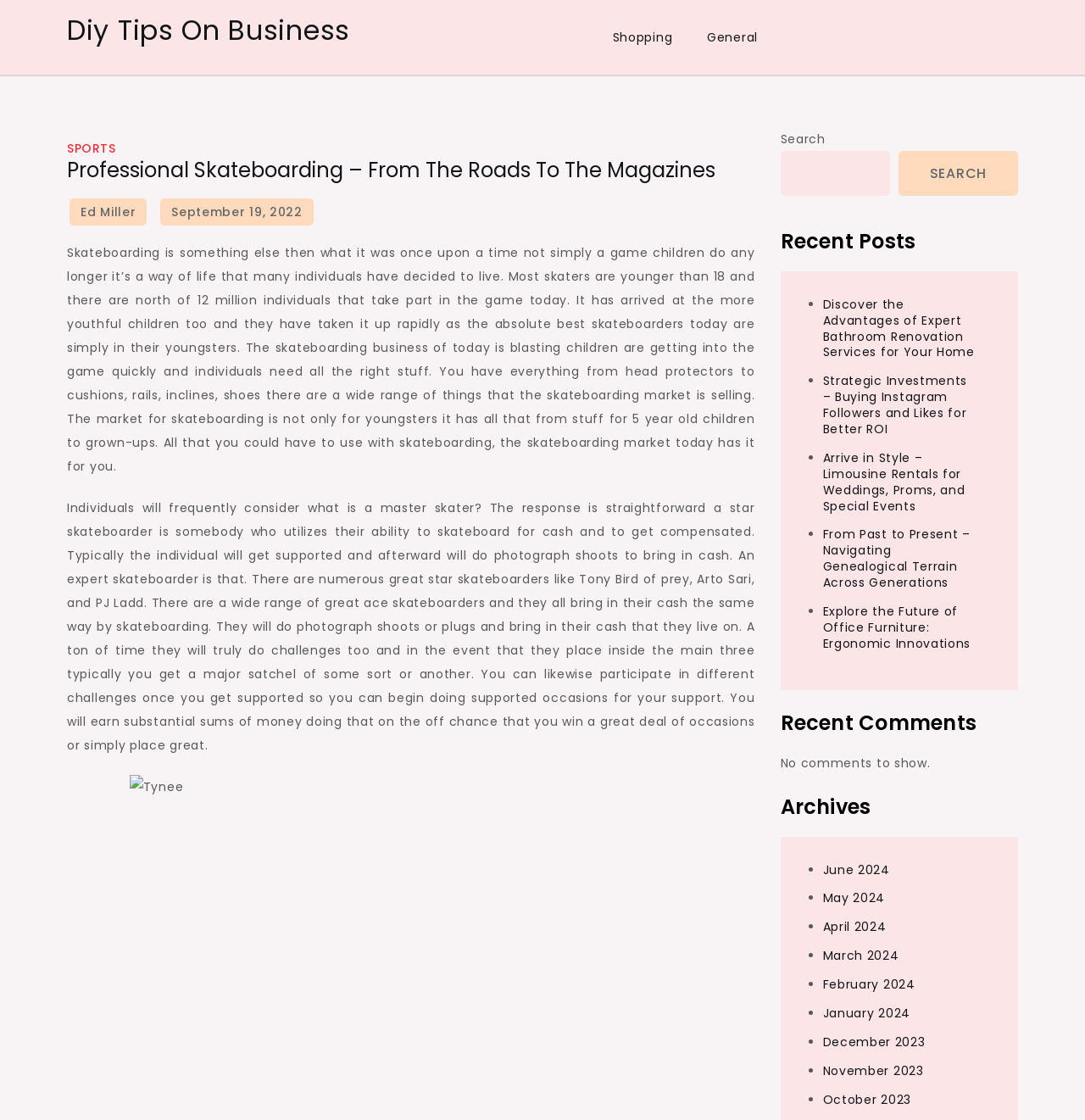Please answer the following query using a single word or phrase: 
What is the date of the article?

September 19, 2022